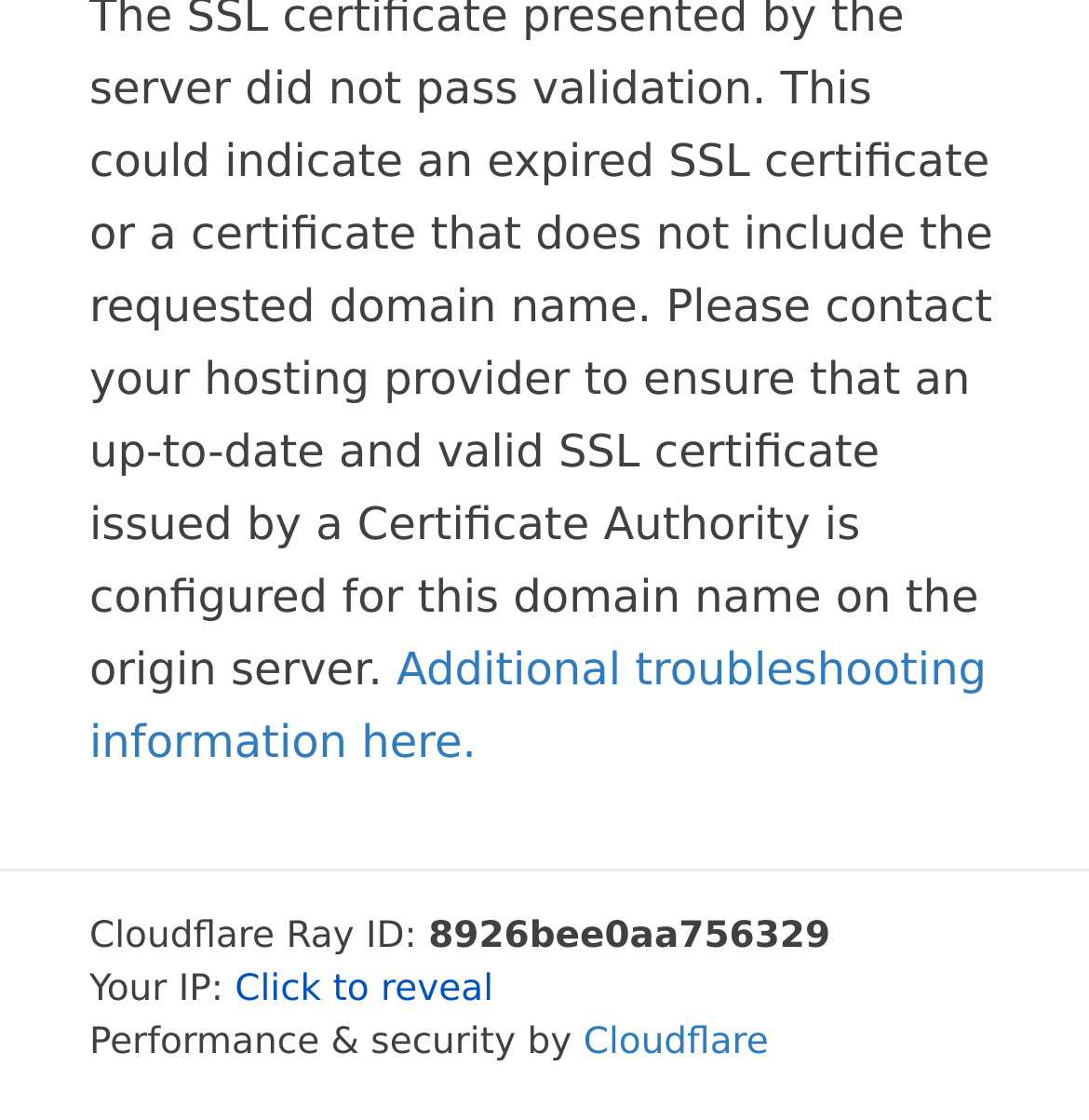Answer the question with a single word or phrase: 
What is the purpose of the link 'Additional troubleshooting information here.'?

Troubleshooting